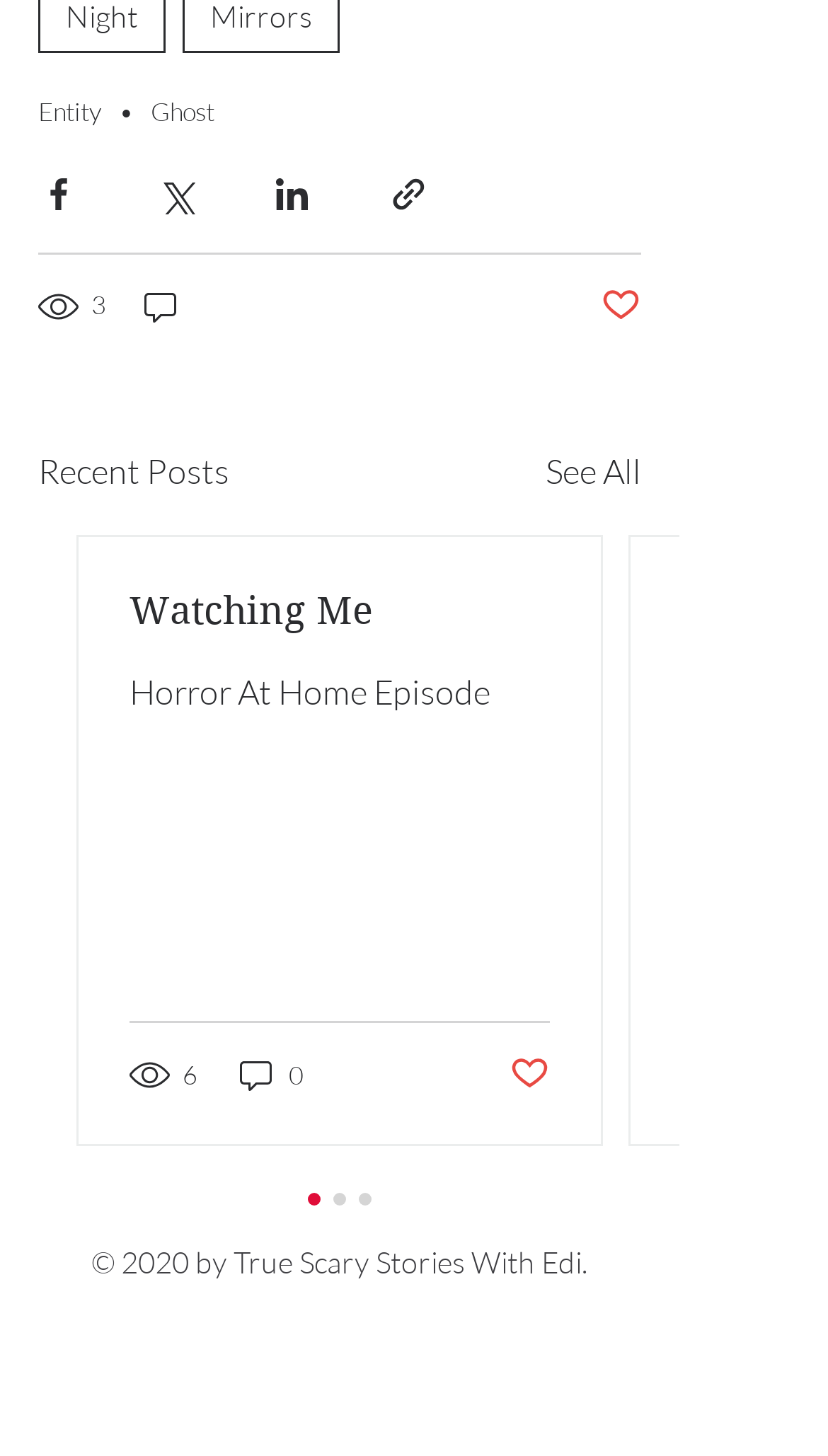Can you find the bounding box coordinates for the element that needs to be clicked to execute this instruction: "Share via Facebook"? The coordinates should be given as four float numbers between 0 and 1, i.e., [left, top, right, bottom].

[0.046, 0.119, 0.095, 0.147]